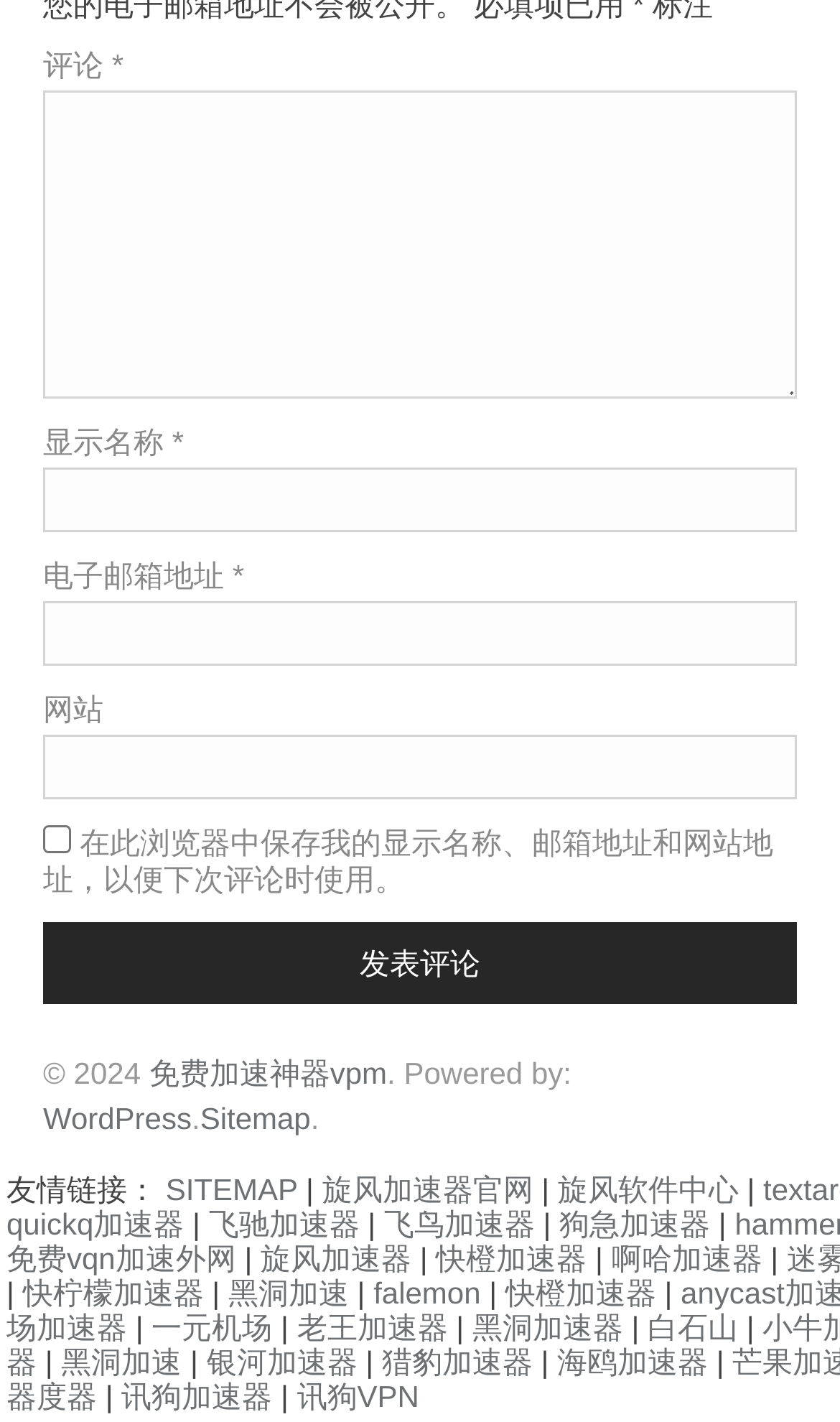Using the element description provided, determine the bounding box coordinates in the format (top-left x, top-left y, bottom-right x, bottom-right y). Ensure that all values are floating point numbers between 0 and 1. Element description: parent_node: 电子邮箱地址 * aria-describedby="email-notes" name="email"

[0.051, 0.423, 0.949, 0.469]